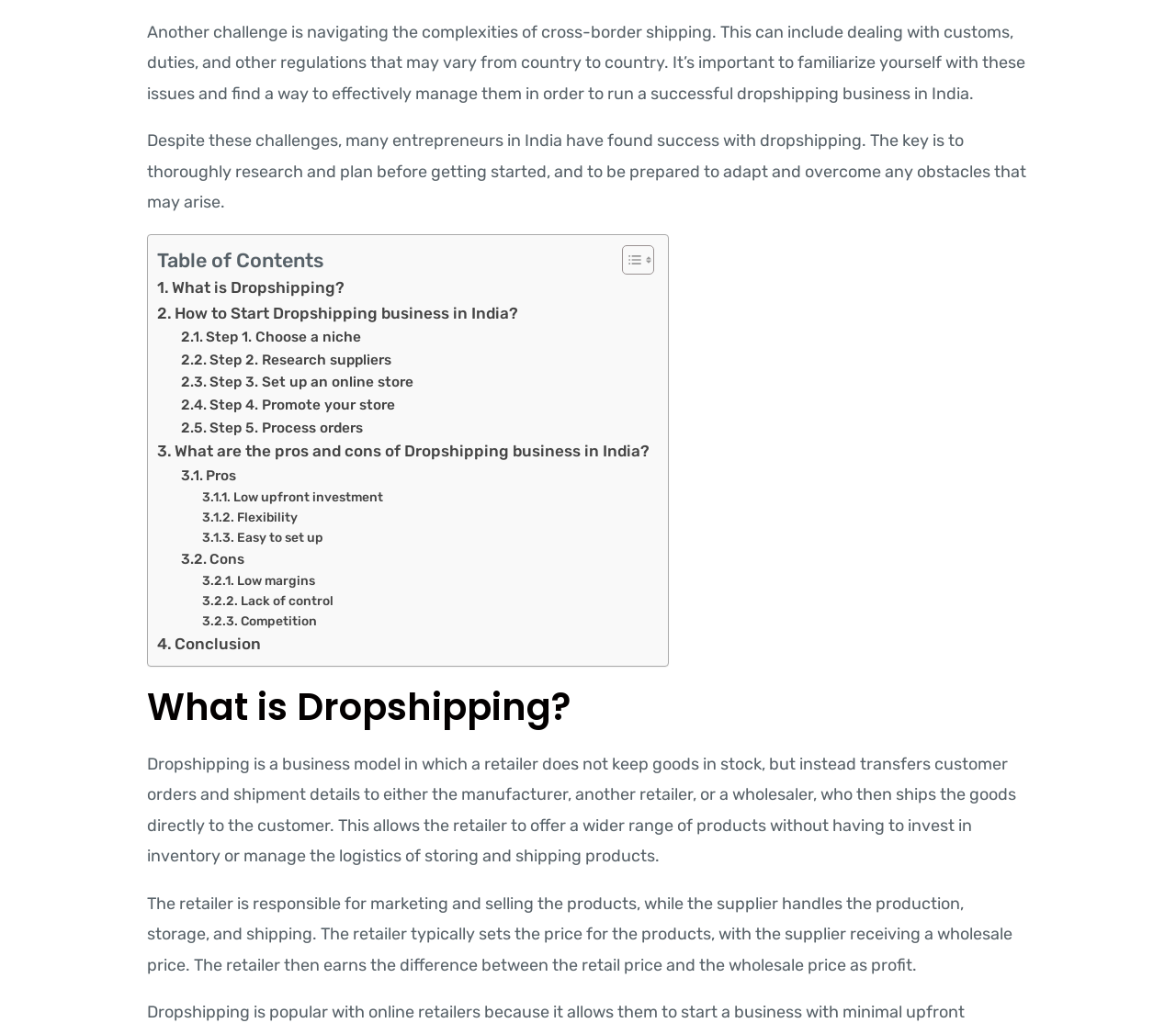Could you locate the bounding box coordinates for the section that should be clicked to accomplish this task: "Click on 'What is Dropshipping?'".

[0.134, 0.27, 0.293, 0.294]